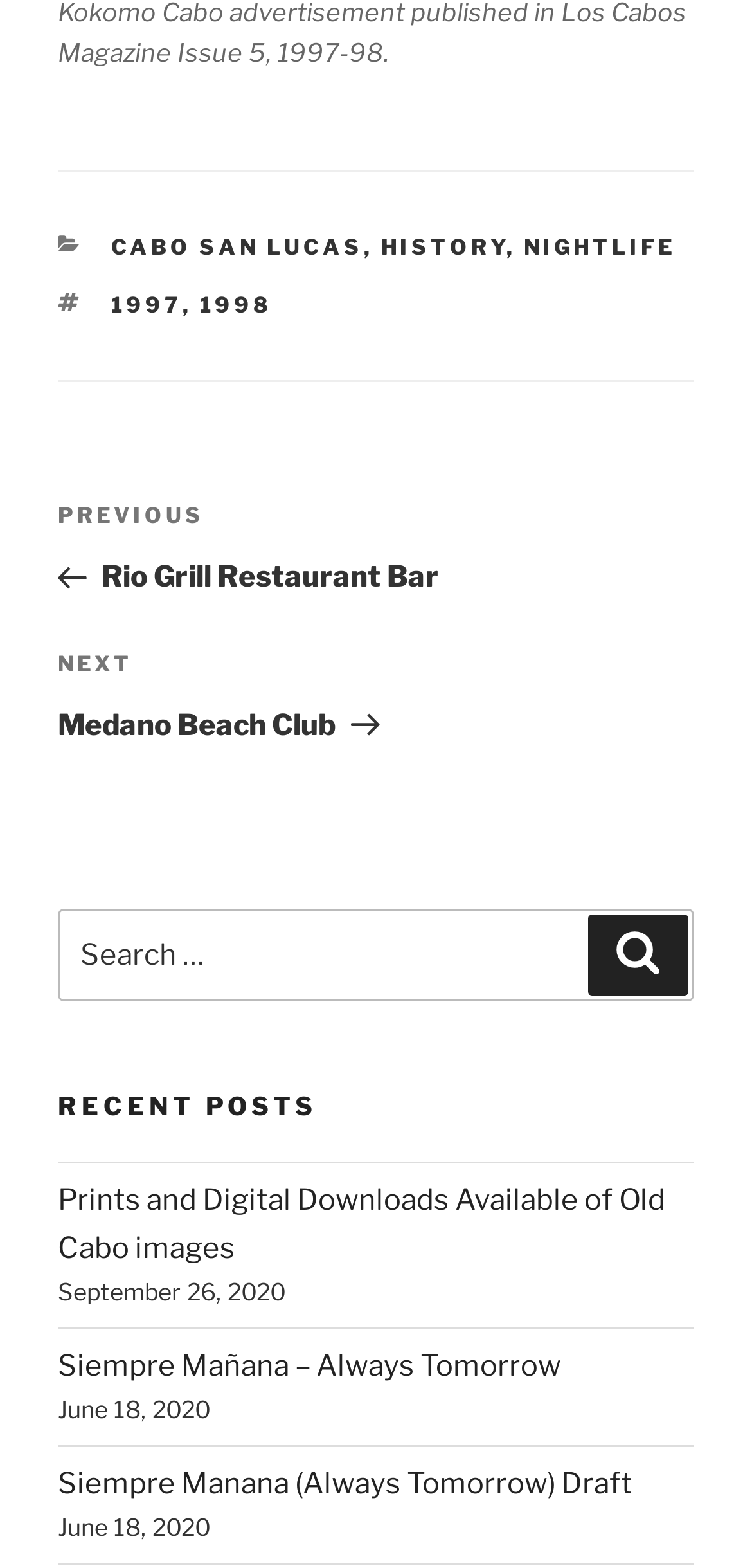Locate the bounding box coordinates for the element described below: "Siempre Mañana – Always Tomorrow". The coordinates must be four float values between 0 and 1, formatted as [left, top, right, bottom].

[0.077, 0.86, 0.746, 0.883]